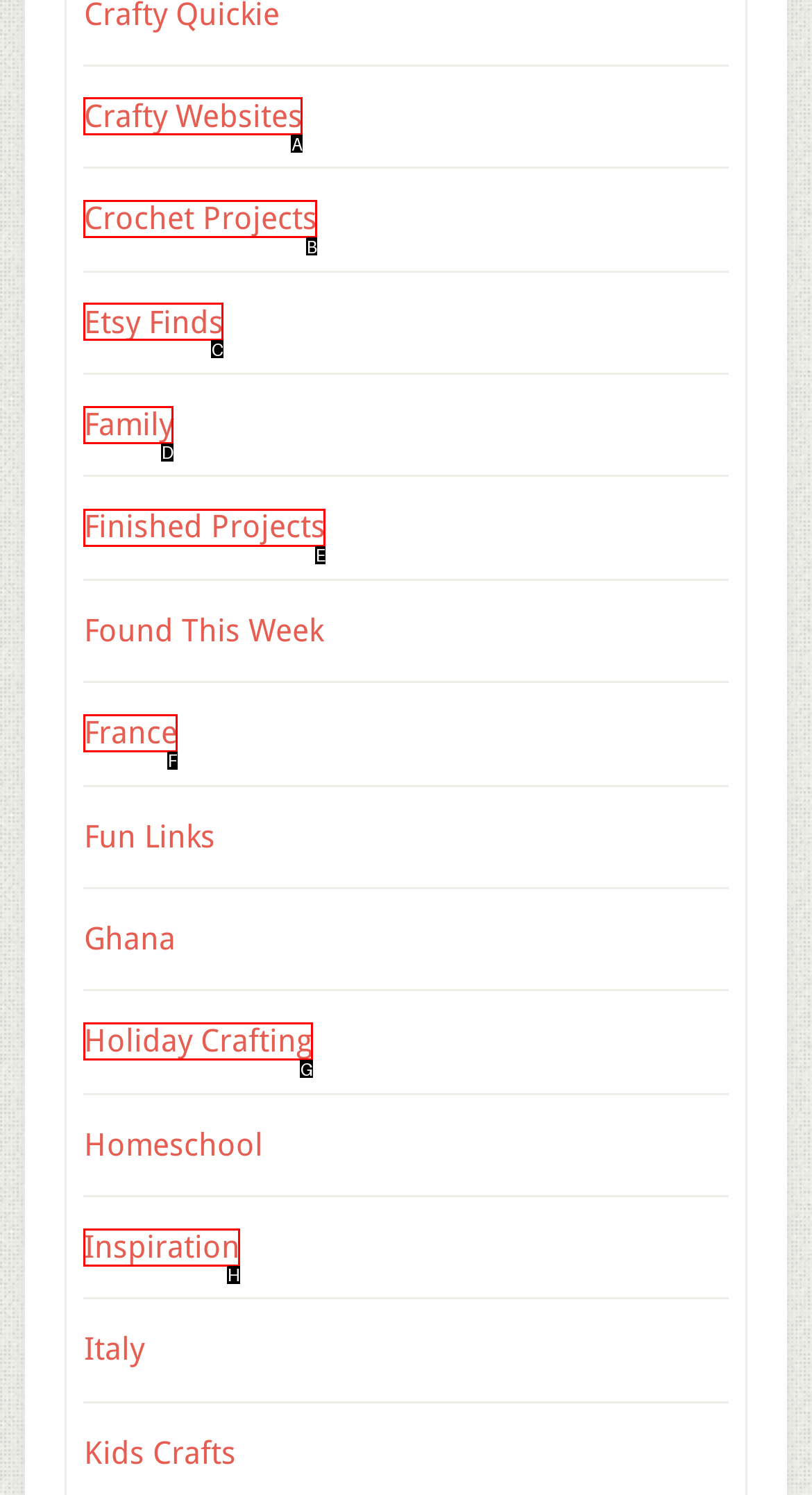Given the description: Entries feed
Identify the letter of the matching UI element from the options.

None